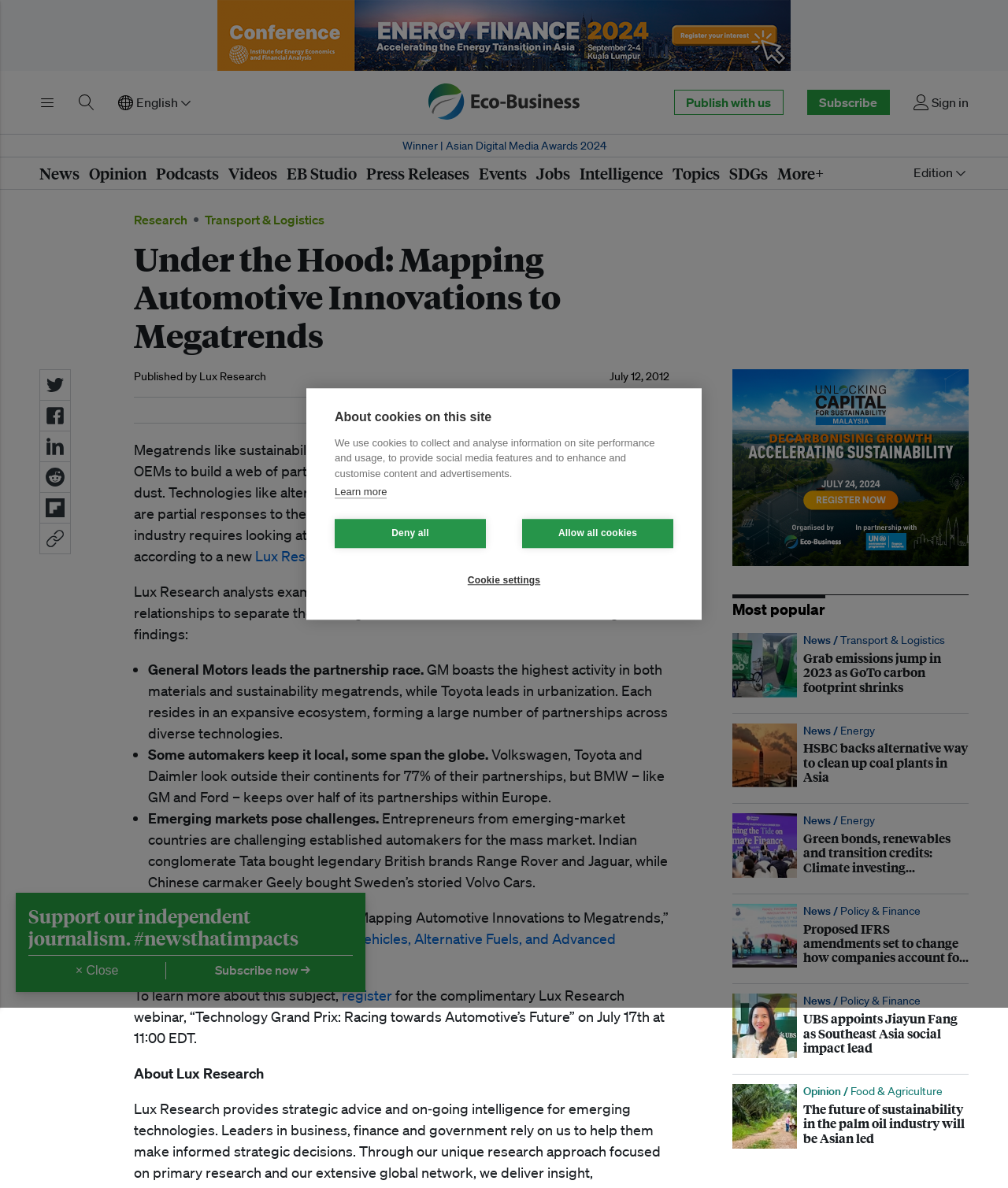What is the topic of the article?
From the details in the image, provide a complete and detailed answer to the question.

I analyzed the content of the webpage and found that the article is discussing automotive innovations and their relation to megatrends, which is evident from the text 'Megatrends like sustainability, urbanization and materials revolution are forcing OEMs to build a web of partnerships that drive innovation...'.